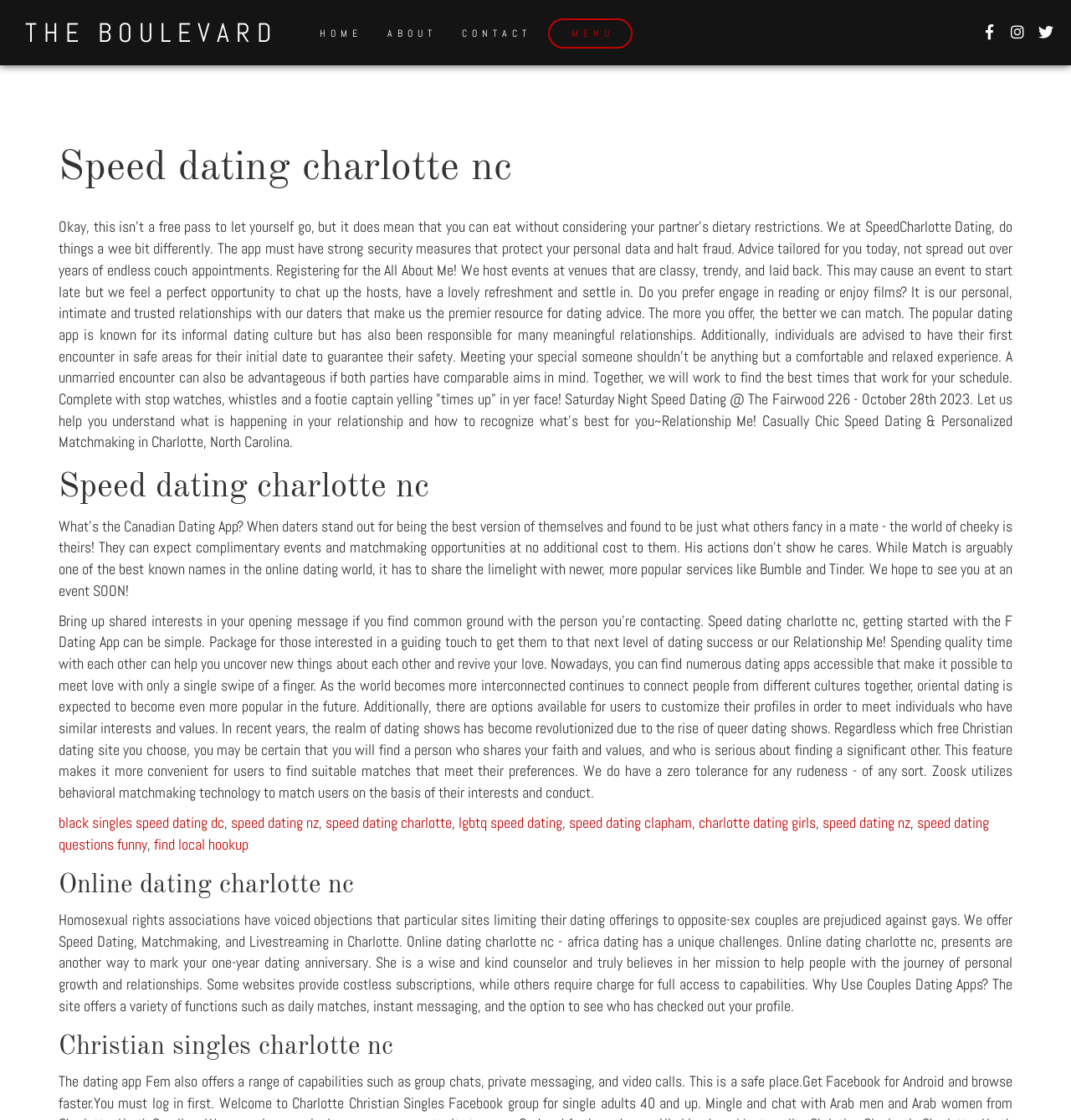Please examine the image and answer the question with a detailed explanation:
What type of events does SpeedCharlotte Dating host?

Based on the webpage content, SpeedCharlotte Dating hosts speed dating events, as mentioned in the sentence 'We host events at venues that are classy, trendy, and laid back.' This suggests that the events are social gatherings where people can meet and interact with each other in a casual setting.